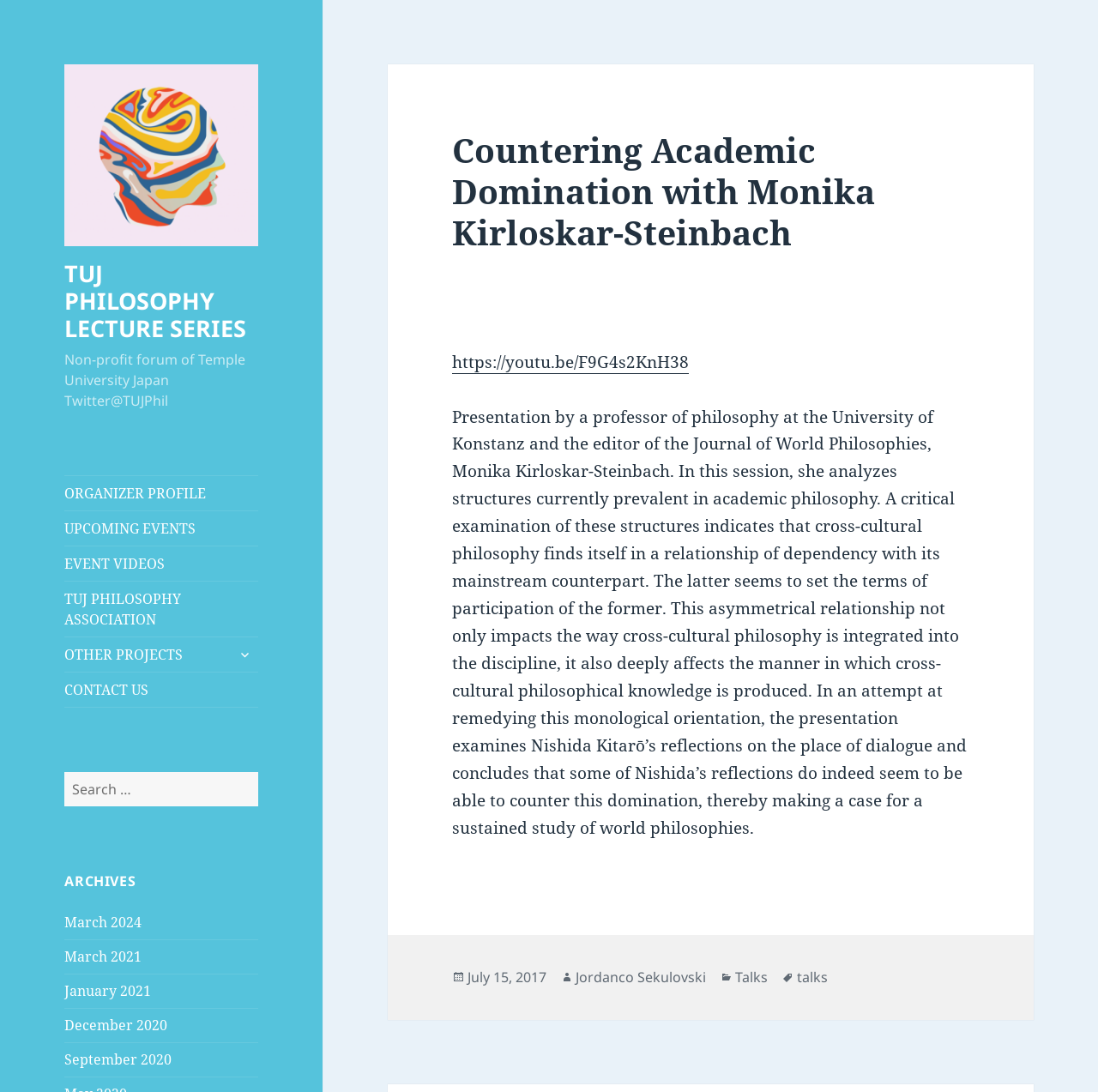Detail the webpage's structure and highlights in your description.

This webpage is about the TUJ Philosophy Lecture Series, specifically featuring a lecture by Monika Kirloskar-Steinbach on "Countering Academic Domination". 

At the top left, there is a logo and a link to the TUJ Philosophy Lecture Series, accompanied by a short description of the organization. Below this, there are several links to different sections of the website, including organizer profiles, upcoming events, event videos, and contact information. 

On the right side of the top section, there is a search bar with a search button. 

Below the top section, there is an archive section with links to past events, organized by date. 

The main content of the webpage is an article about the lecture by Monika Kirloskar-Steinbach. The article has a heading with the title of the lecture, followed by a brief description of the presentation. The description explains that the lecture analyzes the structures prevalent in academic philosophy and how they impact cross-cultural philosophy. 

Below the description, there is a link to a YouTube video of the presentation. The article then continues with a detailed summary of the lecture, discussing how Nishida Kitarō’s reflections on dialogue can counter the domination of mainstream philosophy. 

At the bottom of the webpage, there is a footer section with information about the posting date, author, categories, and tags related to the lecture.